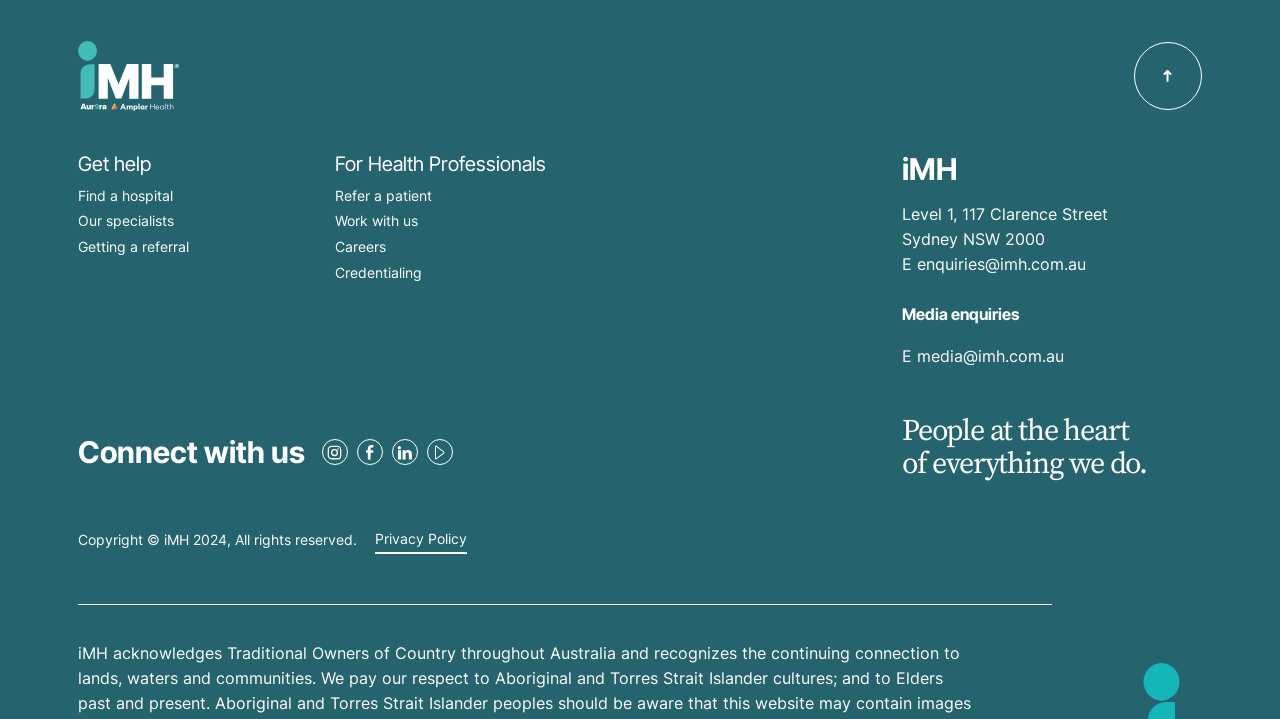Identify the bounding box coordinates for the region of the element that should be clicked to carry out the instruction: "Visit our Instagram page". The bounding box coordinates should be four float numbers between 0 and 1, i.e., [left, top, right, bottom].

[0.251, 0.611, 0.271, 0.647]